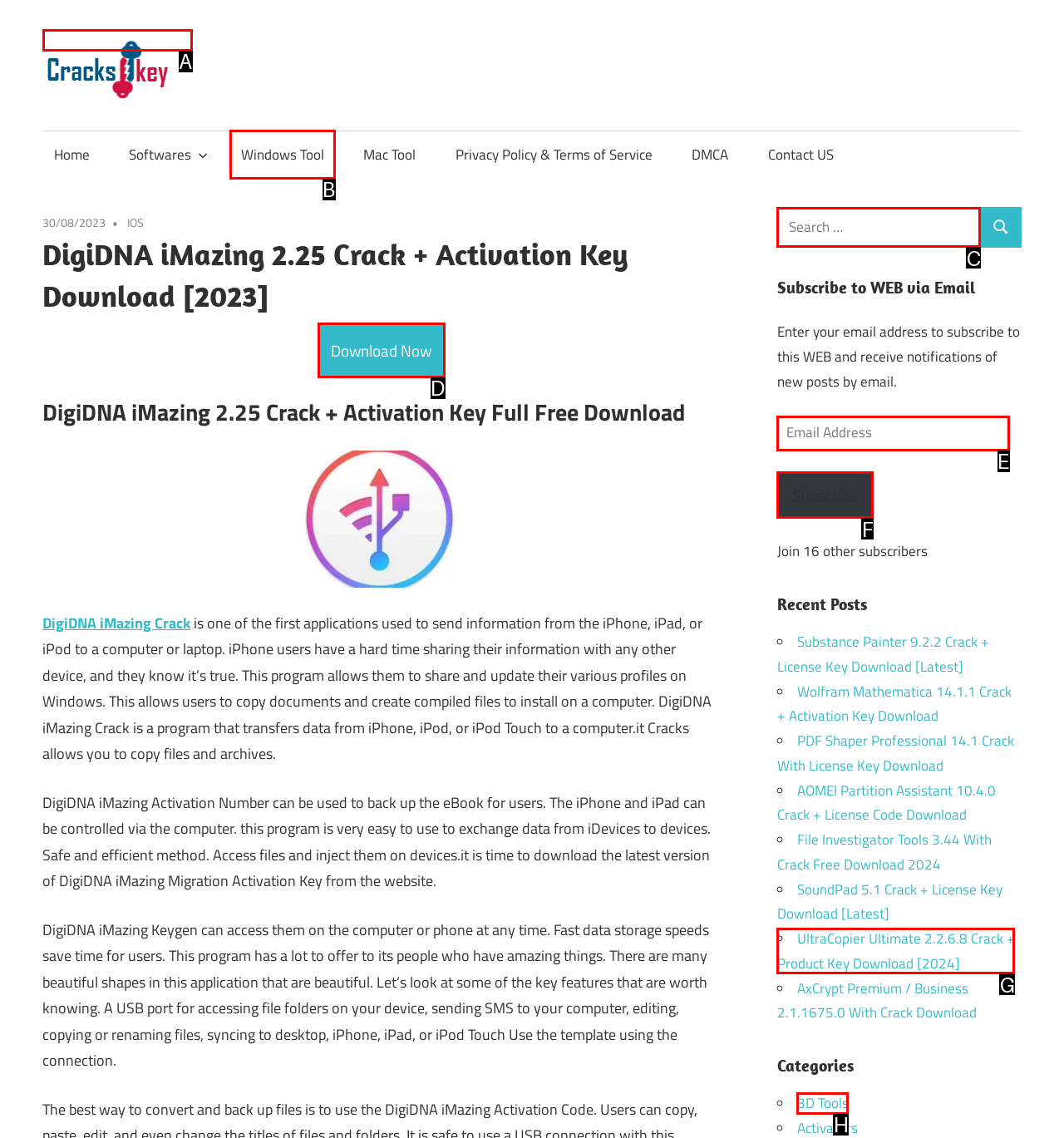Indicate which lettered UI element to click to fulfill the following task: Click the 'Download Now' button
Provide the letter of the correct option.

D